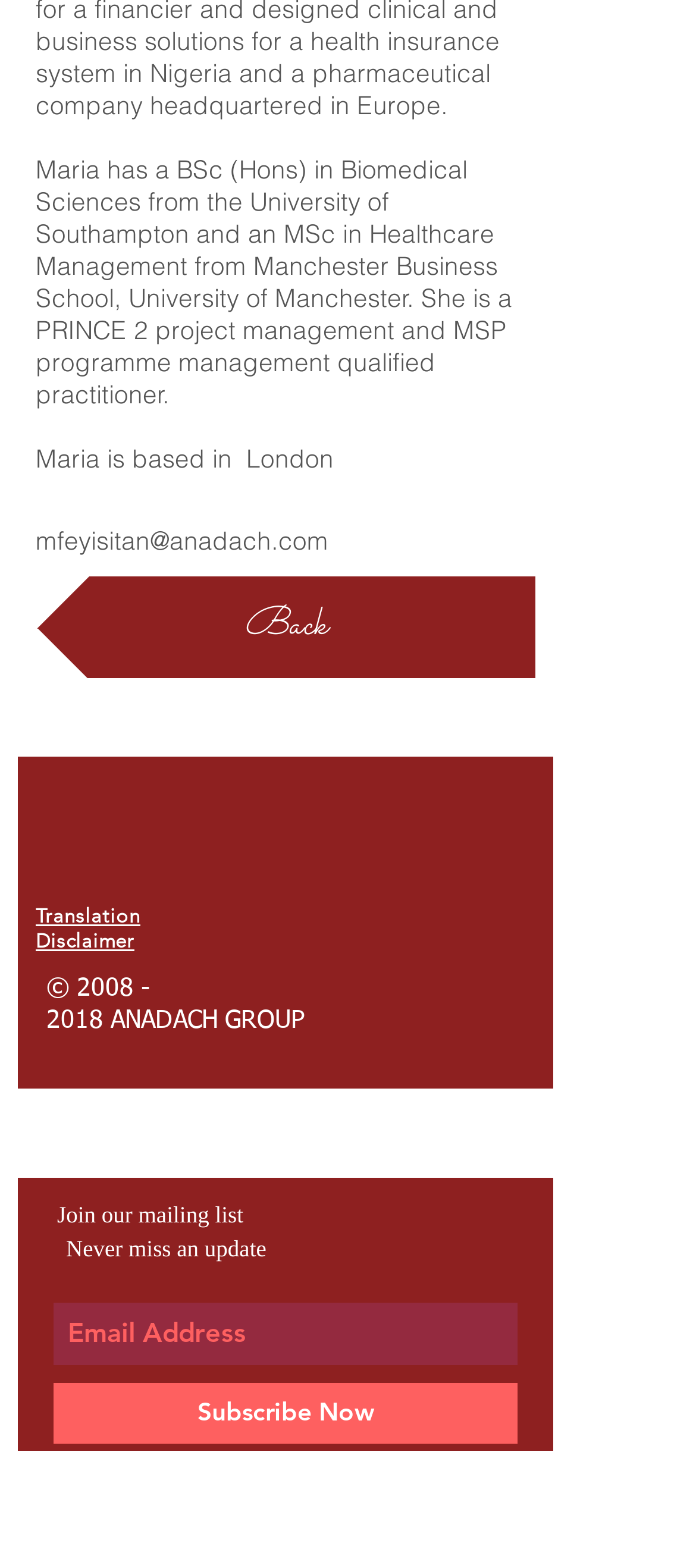Identify the bounding box for the UI element specified in this description: "aria-label="Email Address" name="email" placeholder="Email Address"". The coordinates must be four float numbers between 0 and 1, formatted as [left, top, right, bottom].

[0.077, 0.831, 0.744, 0.871]